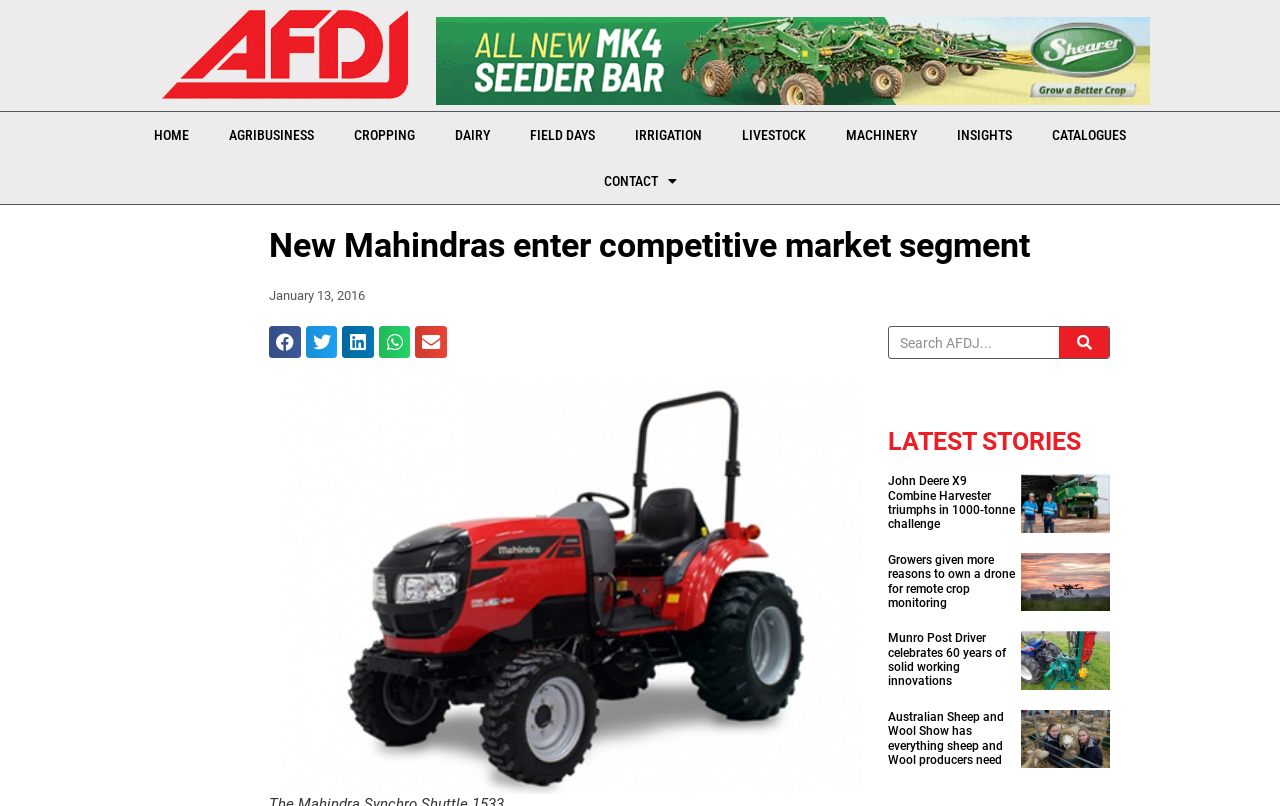Carefully examine the image and provide an in-depth answer to the question: What is the name of the company introducing new models?

Based on the meta description and the webpage content, it is clear that the company introducing new models is Mahindra, which is mentioned in the title 'New Mahindras enter competitive market segment'.